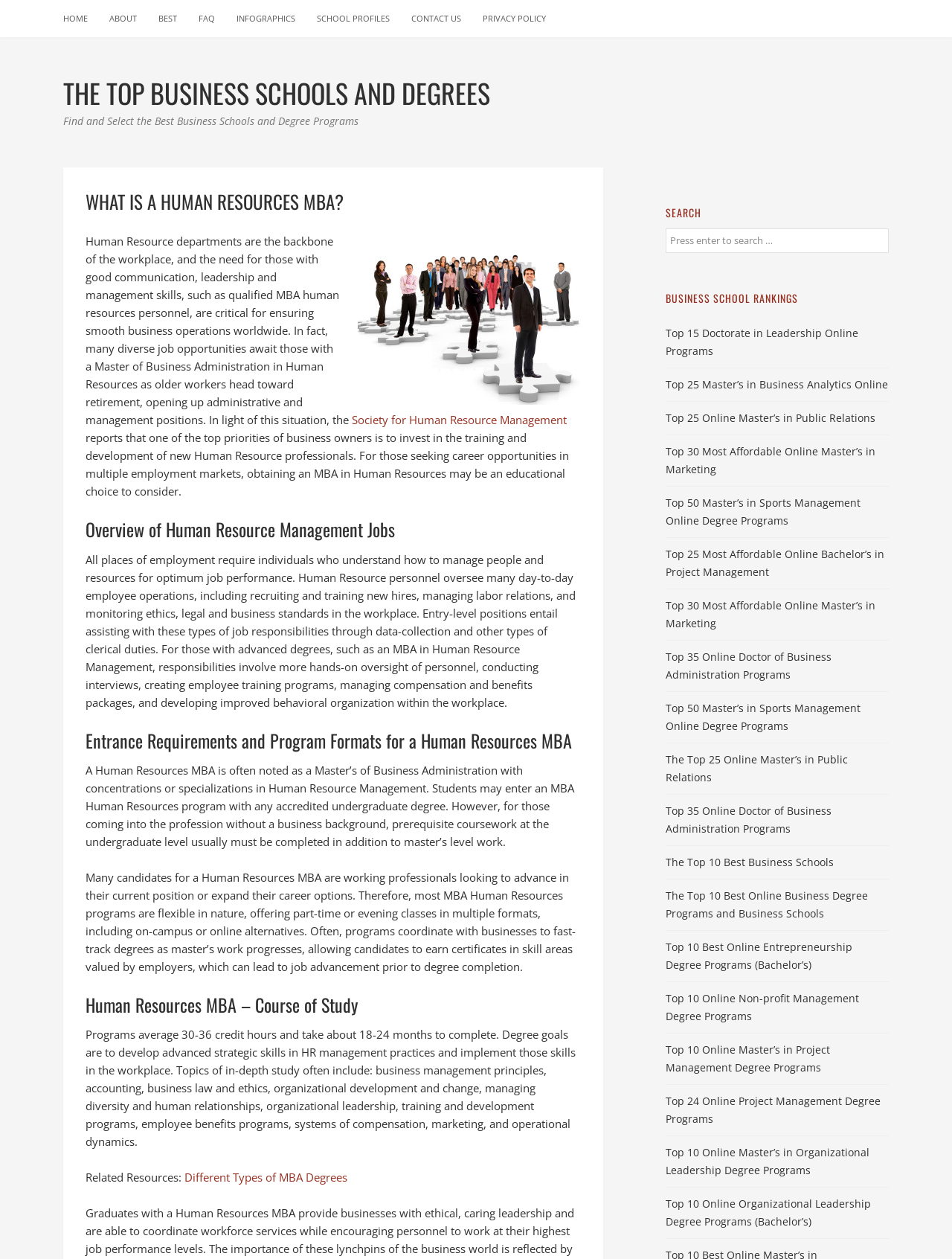Give a complete and precise description of the webpage's appearance.

This webpage is about Human Resources MBA programs, providing an overview of the field, job responsibilities, and educational requirements. At the top, there is a navigation menu with links to "HOME", "ABOUT", "BEST", "FAQ", "INFOGRAPHICS", "SCHOOL PROFILES", "CONTACT US", and "PRIVACY POLICY". Below the navigation menu, there is a heading "THE TOP BUSINESS SCHOOLS AND DEGREES" followed by a subheading "Find and Select the Best Business Schools and Degree Programs".

On the left side of the page, there is an image related to Human Resources MBA, accompanied by a brief introduction to the field, explaining the importance of Human Resource departments in the workplace and the need for professionals with good communication, leadership, and management skills. The text also mentions the job opportunities available to those with a Master of Business Administration in Human Resources.

Below the introduction, there are several sections, each with a heading, discussing various aspects of Human Resources MBA programs. These sections include "Overview of Human Resource Management Jobs", "Entrance Requirements and Program Formats for a Human Resources MBA", "Human Resources MBA – Course of Study", and "Related Resources". Each section provides detailed information about the topic, including the responsibilities of Human Resource personnel, the entrance requirements and program formats for a Human Resources MBA, and the course of study for the program.

On the right side of the page, there is a search bar and a section titled "BUSINESS SCHOOL RANKINGS", which lists various online degree programs, including Doctorate in Leadership, Master's in Business Analytics, Master's in Public Relations, and more. There are also links to articles about the top business schools and online degree programs.